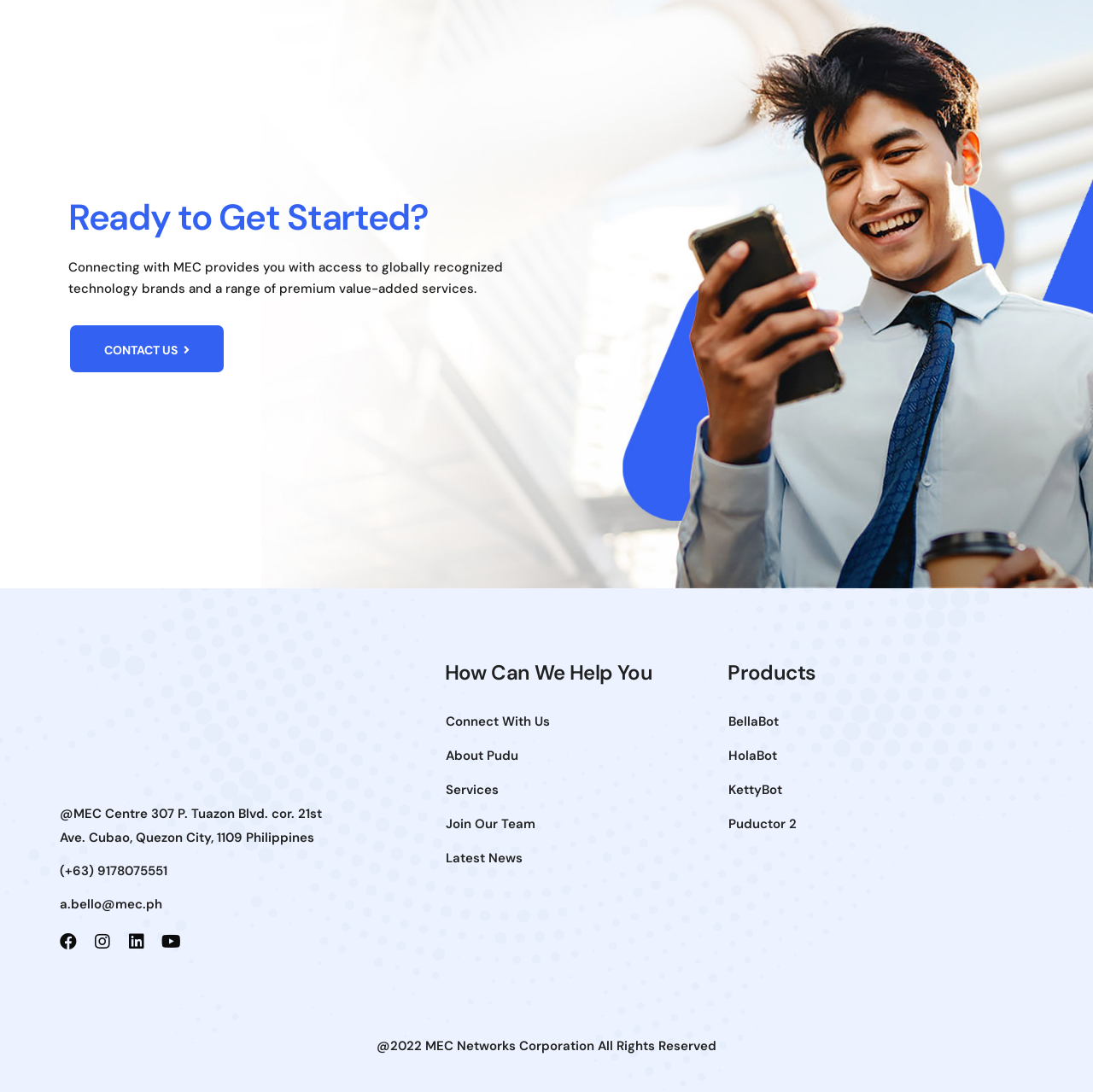Answer the question briefly using a single word or phrase: 
How many navigation links are there under 'How Can We Help You'?

5